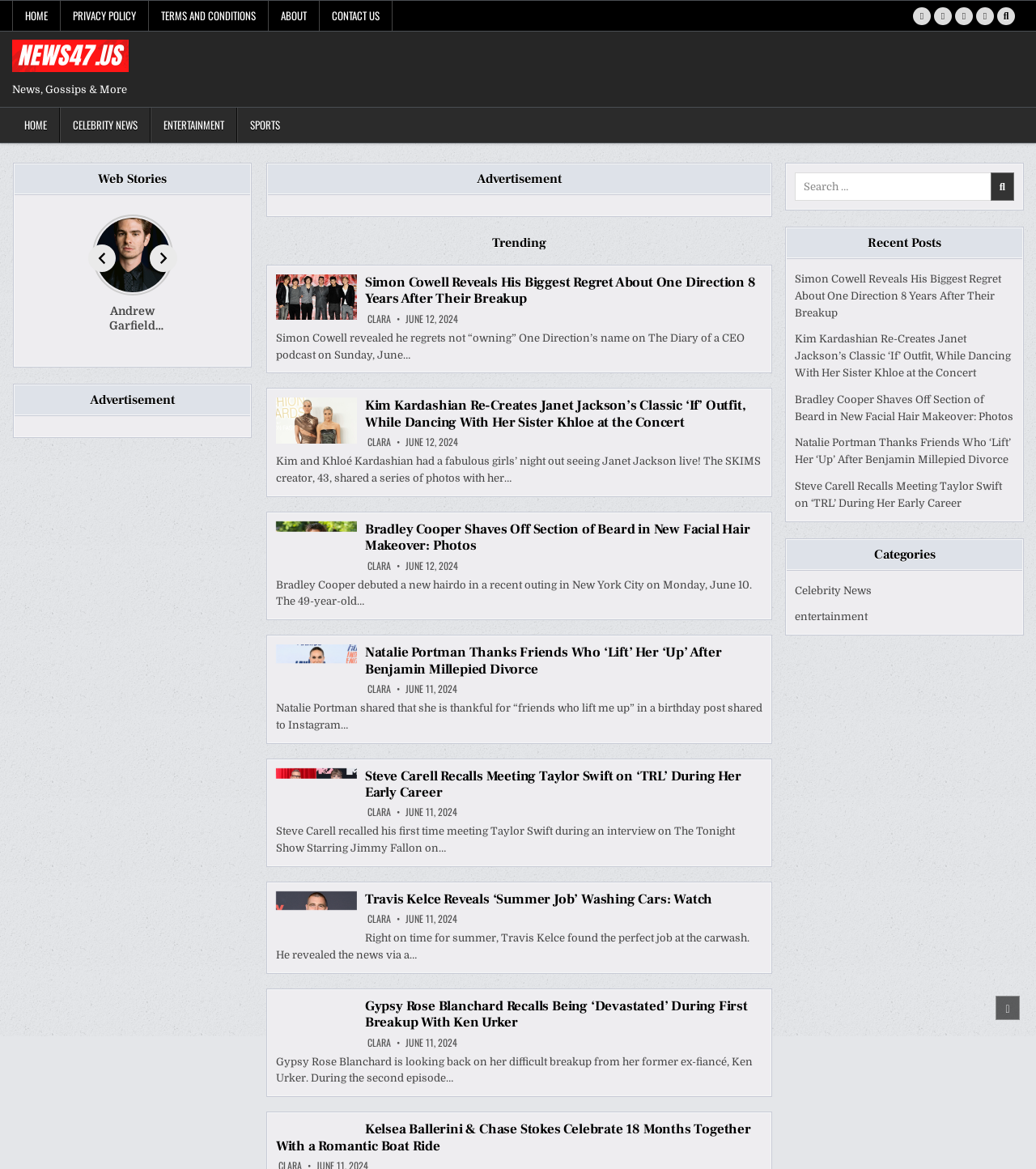What type of content is displayed in the 'Web Stories' section?
Please interpret the details in the image and answer the question thoroughly.

The 'Web Stories' section appears to display a romantic boat ride story, possibly a news article or feature about Kelsea Ballerini and Chase Stokes celebrating 18 months together. The section is likely dedicated to showcasing romantic or celebrity-related stories.